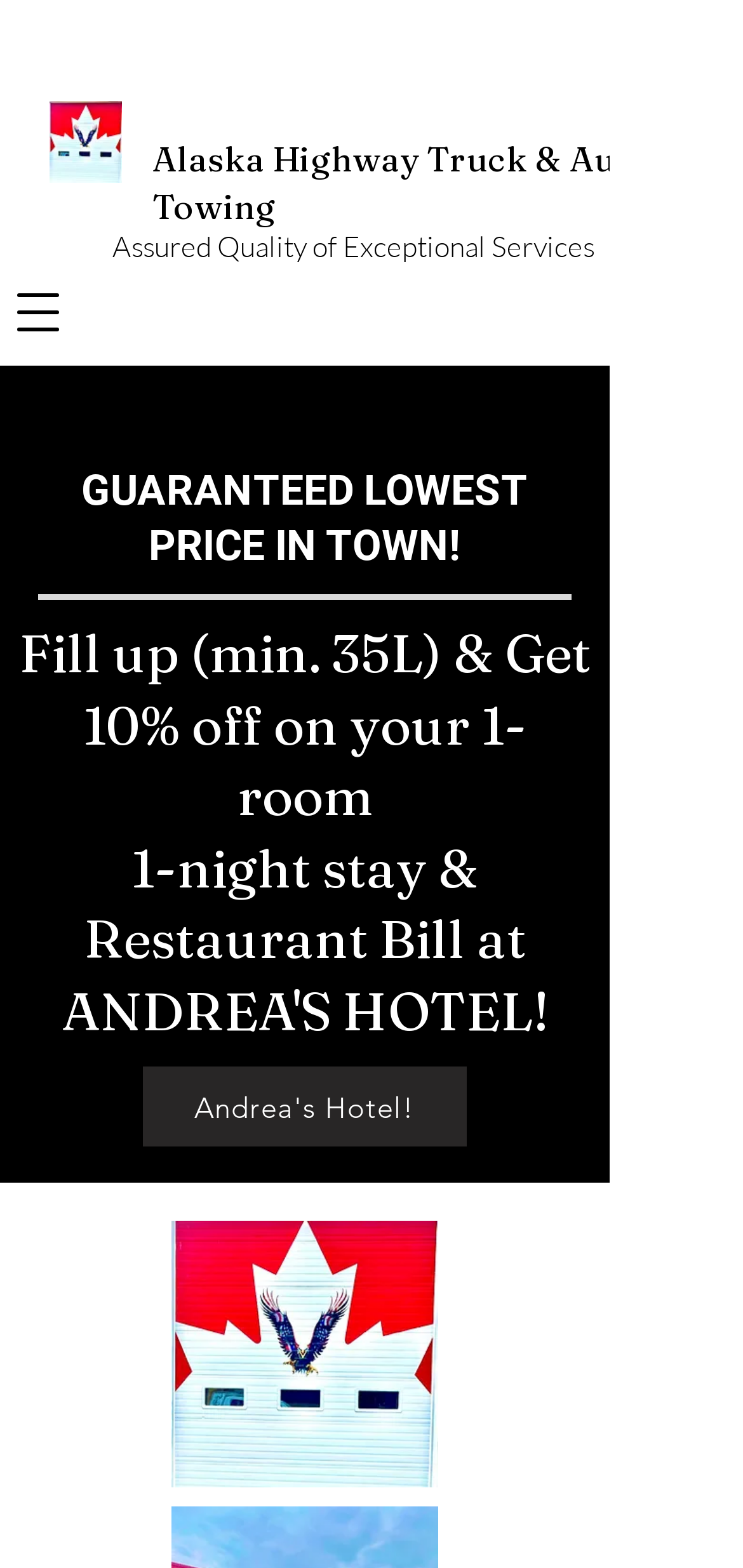What is the guarantee offered?
Provide a detailed answer to the question, using the image to inform your response.

I noticed a StaticText element that says 'GUARANTEED LOWEST PRICE IN TOWN!' which suggests that the company is guaranteeing the lowest price in town for their services.